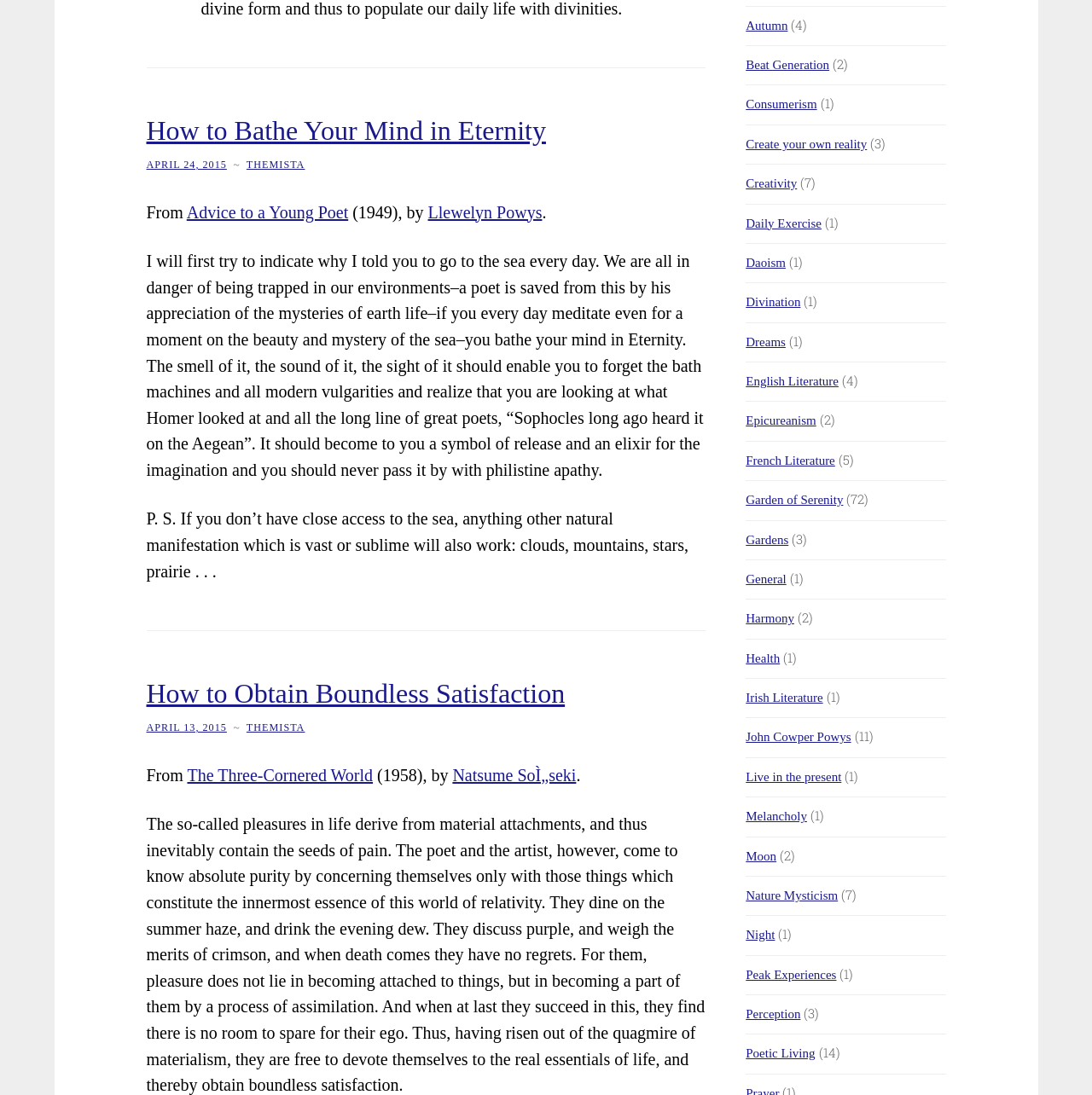Identify the bounding box coordinates for the UI element described as follows: French Literature. Use the format (top-left x, top-left y, bottom-right x, bottom-right y) and ensure all values are floating point numbers between 0 and 1.

[0.683, 0.414, 0.765, 0.427]